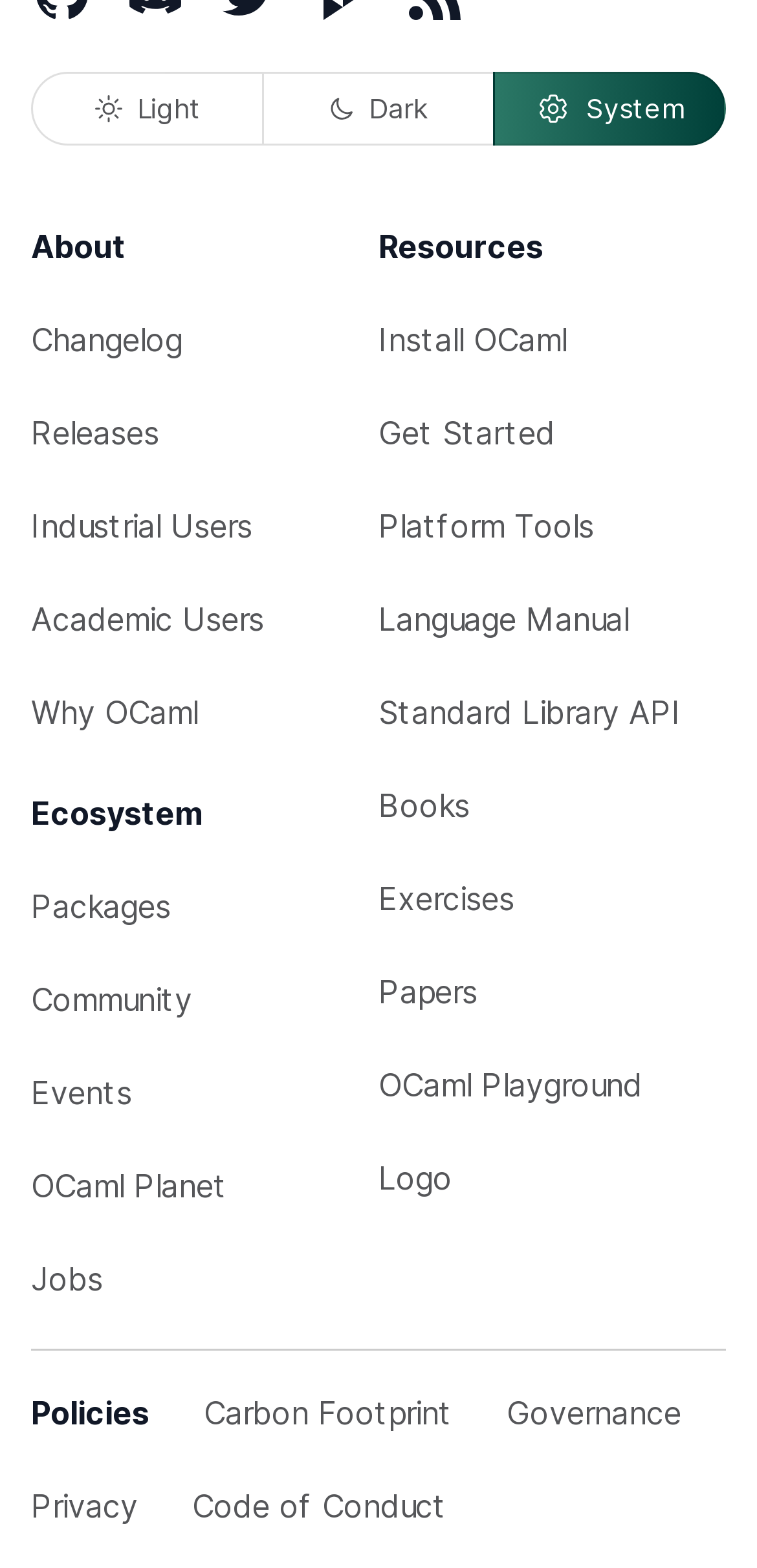Please examine the image and answer the question with a detailed explanation:
What is the first link under 'About'?

The first link under the 'About' heading is 'Changelog', which suggests that it may be related to updates or changes to the OCaml project.